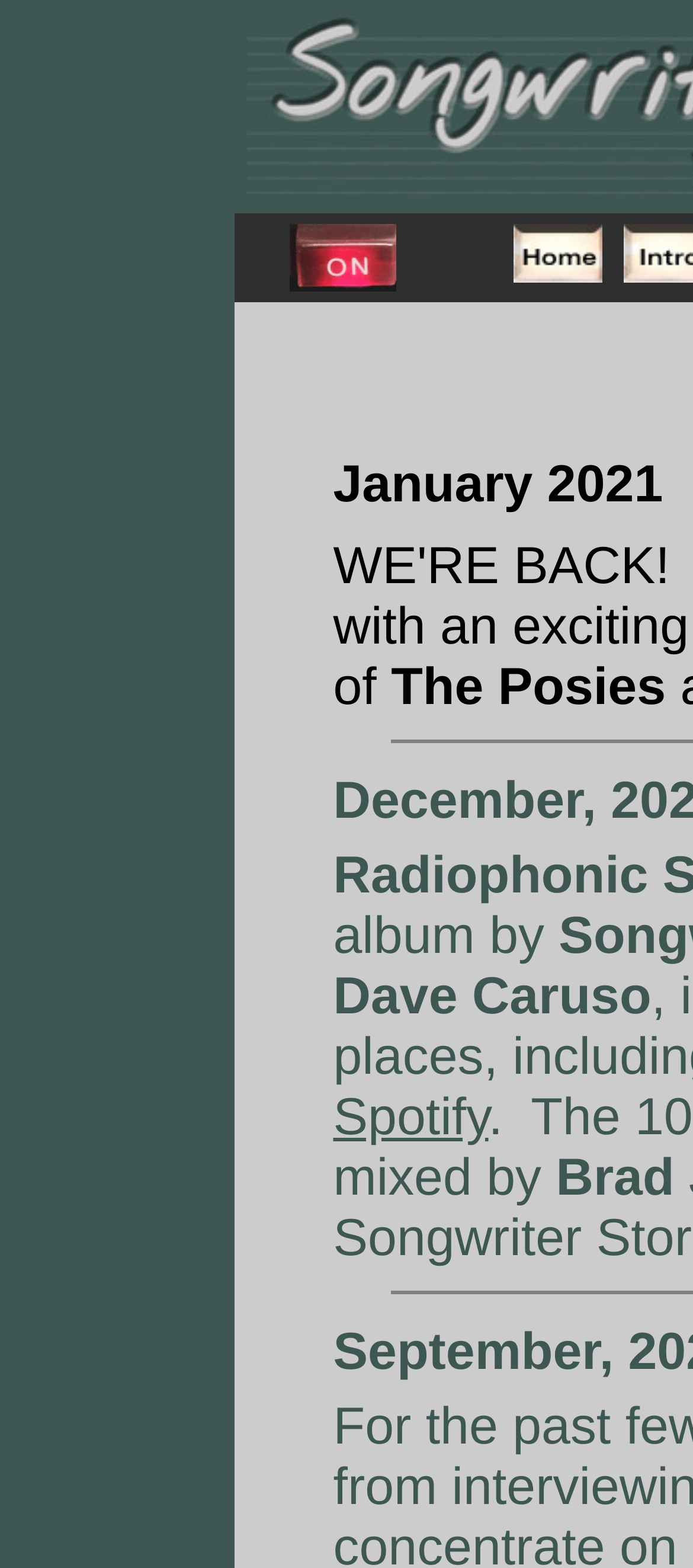Using the given description, provide the bounding box coordinates formatted as (top-left x, top-left y, bottom-right x, bottom-right y), with all values being floating point numbers between 0 and 1. Description: alt="Return to the Studio (Home)"

[0.741, 0.166, 0.87, 0.185]